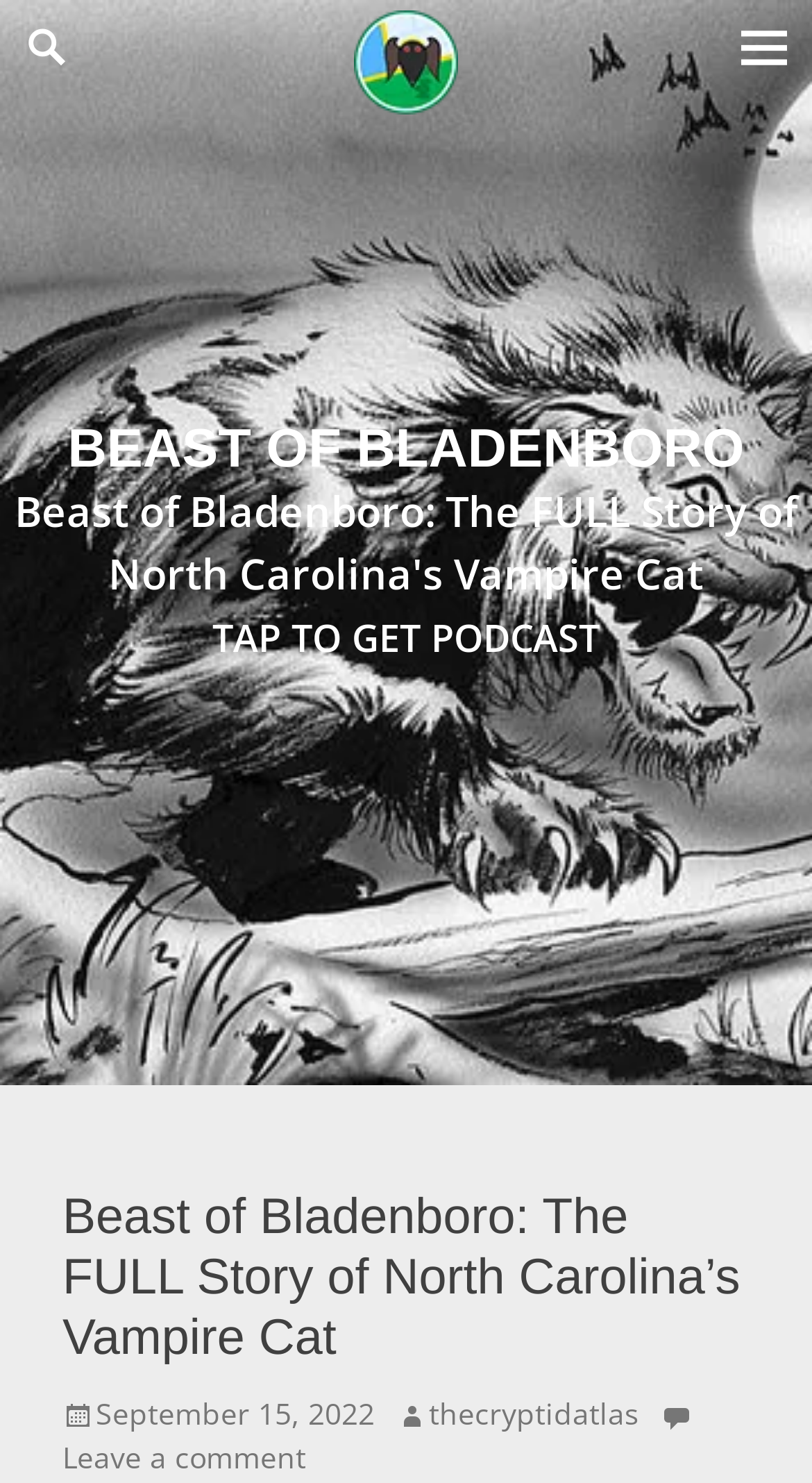Answer the question below in one word or phrase:
What is the name of the story?

Beast of Bladenboro